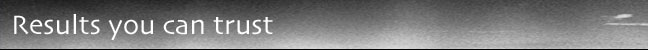Describe every important feature and element in the image comprehensively.

This image features the phrase "Results you can trust" prominently displayed, conveying a message of reliability and confidence. The text is presented in a clean, modern font against a subtle gradient background, which fades from light to darker tones, enhancing the impact of the message. This visual element is likely positioned prominently on a website related to a privacy statement, indicating a commitment to trustworthiness in the services offered by the organization, Advanced Visual Realities Australasia (AVRA). The overall design aims to reassure visitors that their personal information is safeguarded and handled with integrity.